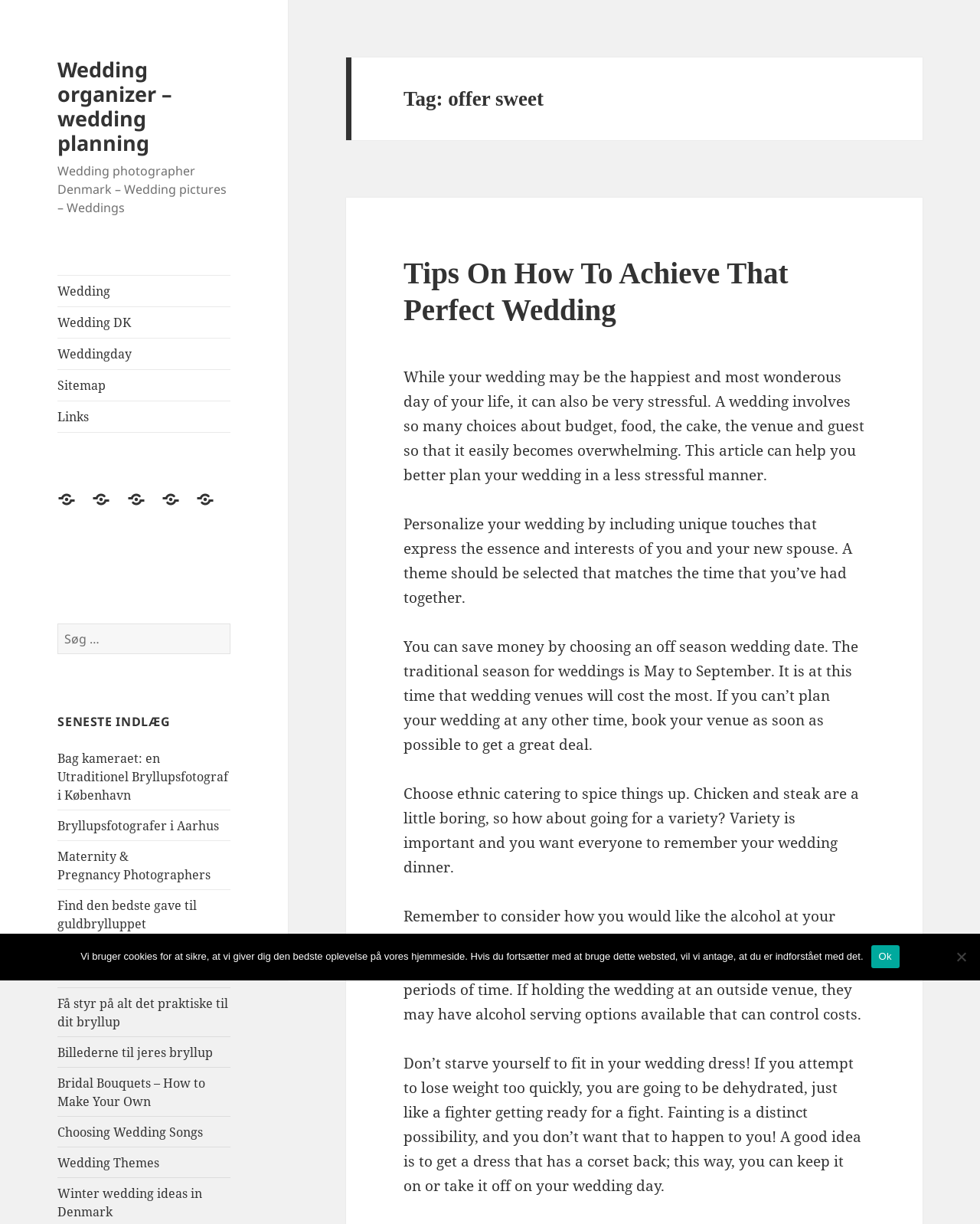Based on the element description Bryllupsfotografer i Aarhus, identify the bounding box coordinates for the UI element. The coordinates should be in the format (top-left x, top-left y, bottom-right x, bottom-right y) and within the 0 to 1 range.

[0.059, 0.668, 0.224, 0.681]